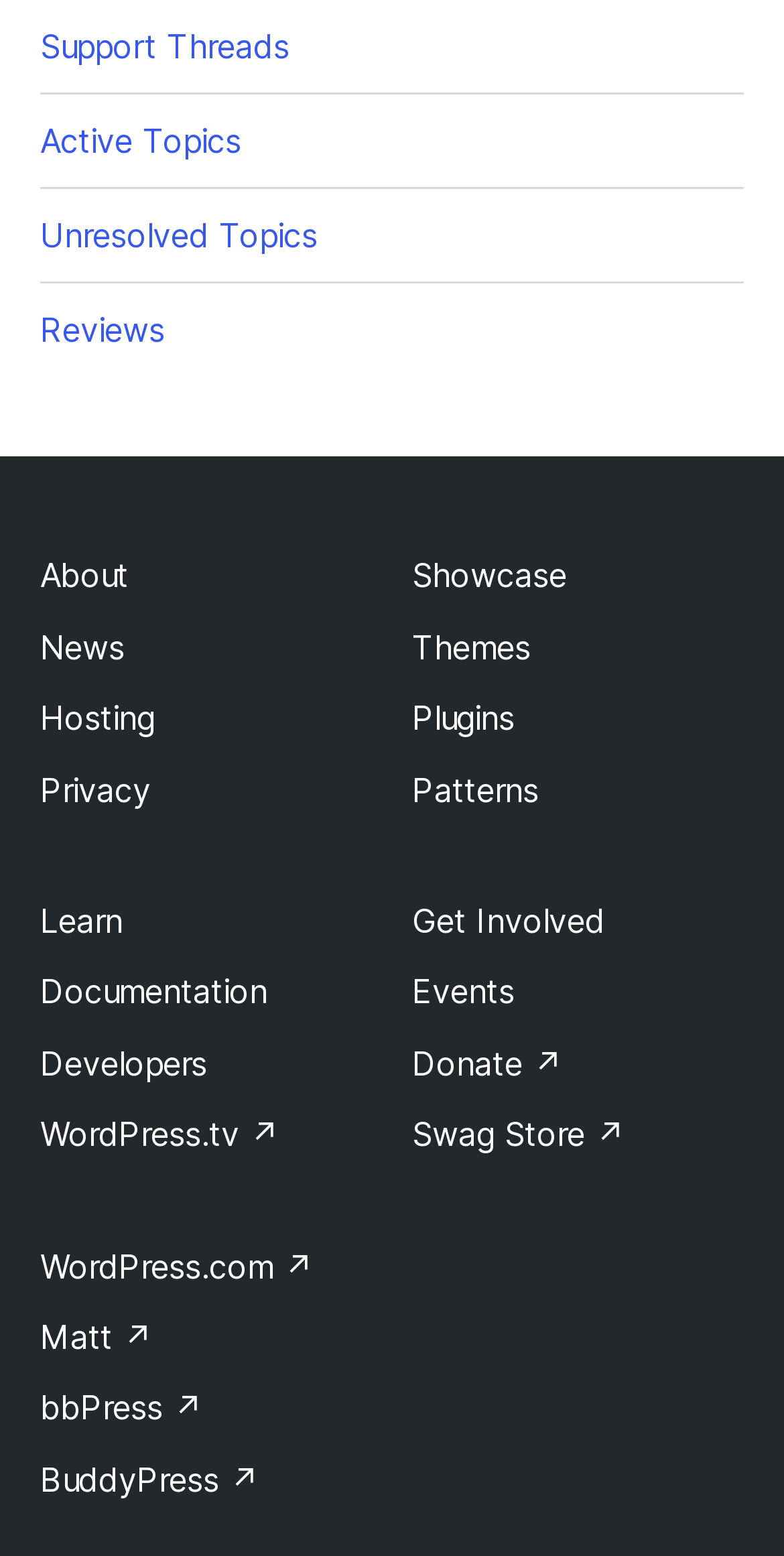Based on the image, provide a detailed response to the question:
How many links are related to WordPress?

I counted the number of links that have 'WordPress' in their text, which are 'WordPress.tv', 'WordPress.com', and 'Developers'.